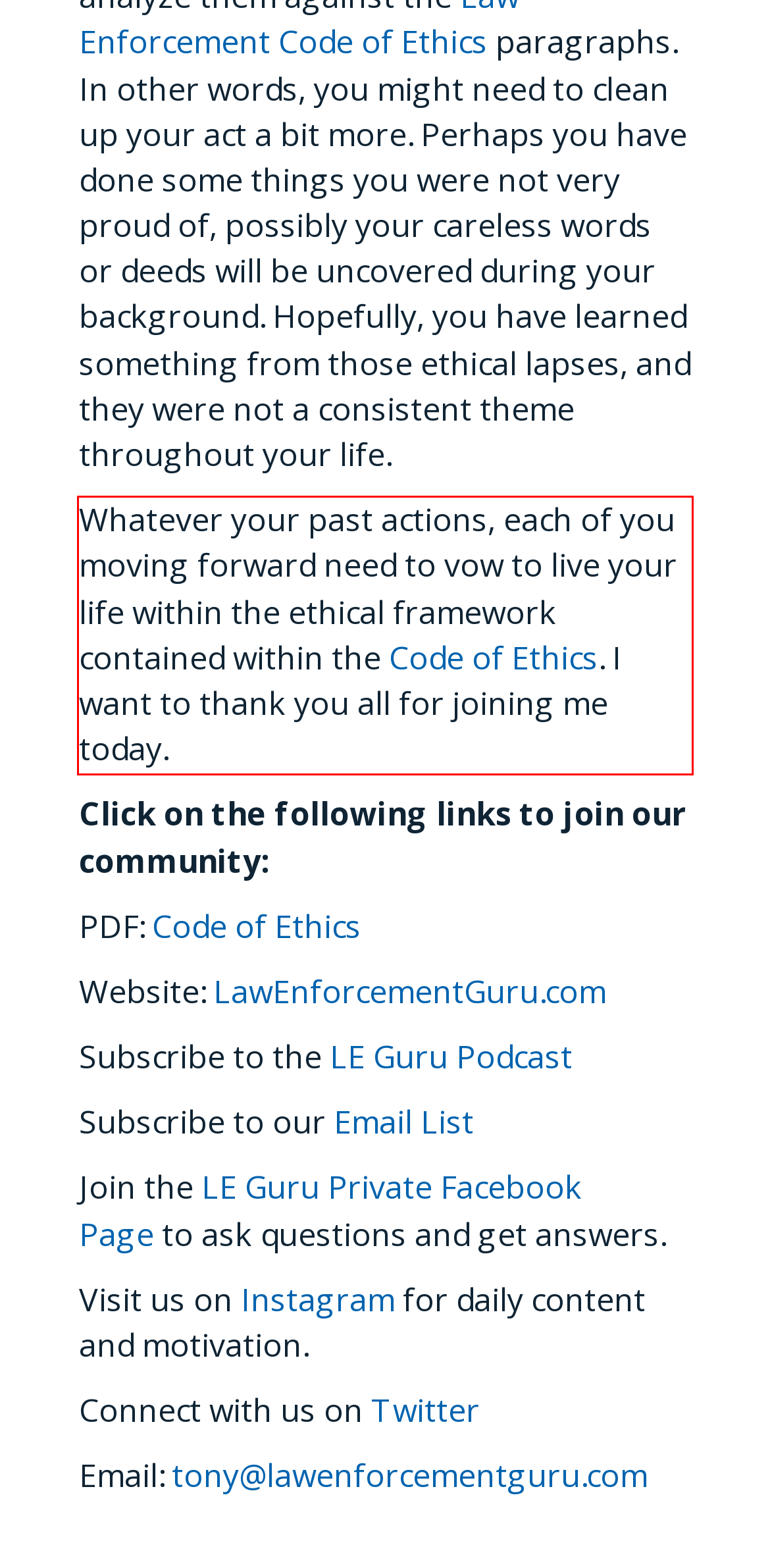You have a screenshot of a webpage where a UI element is enclosed in a red rectangle. Perform OCR to capture the text inside this red rectangle.

Whatever your past actions, each of you moving forward need to vow to live your life within the ethical framework contained within the Code of Ethics. I want to thank you all for joining me today.